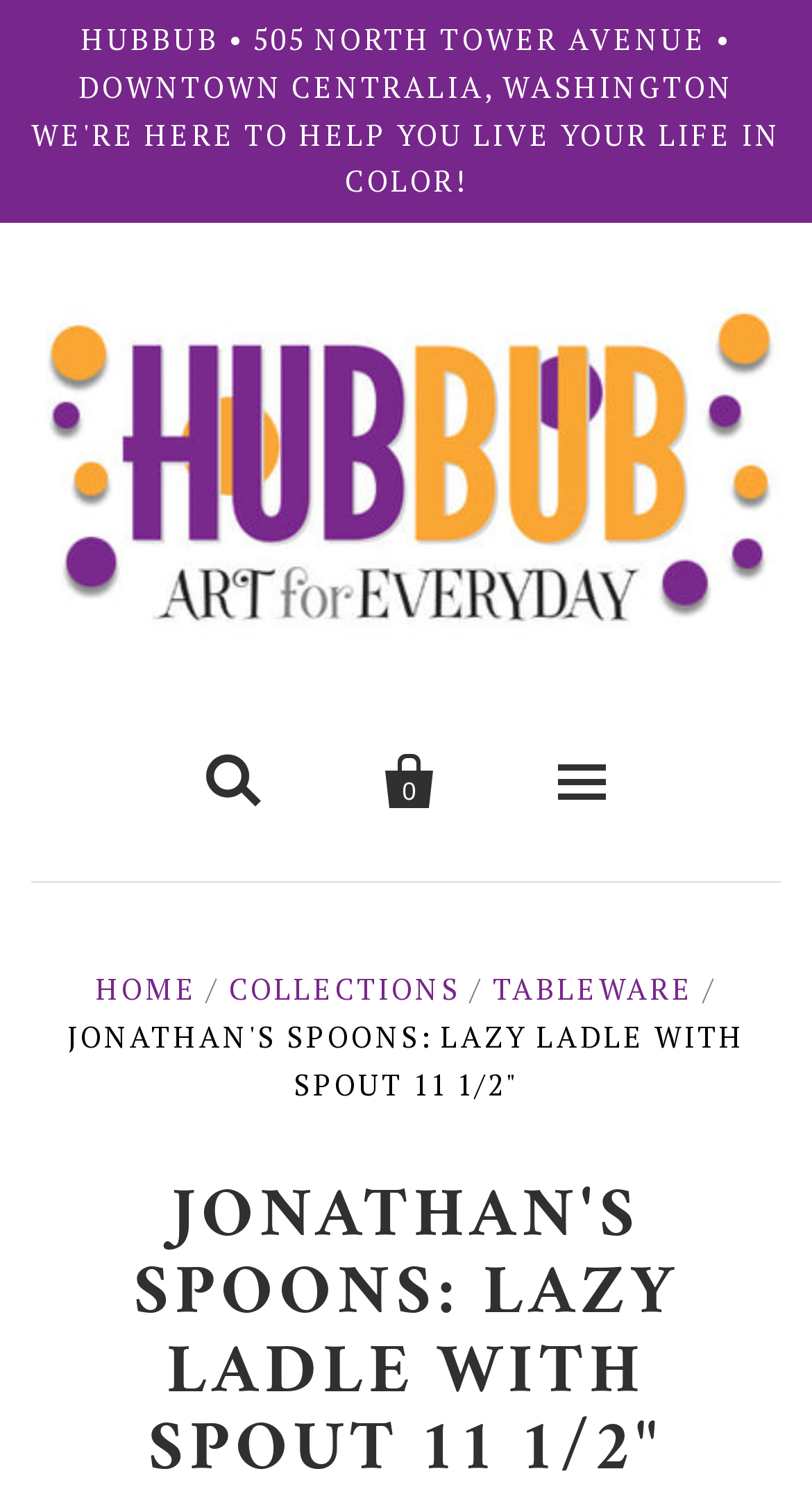Determine the bounding box coordinates of the element's region needed to click to follow the instruction: "contact HUBBUB". Provide these coordinates as four float numbers between 0 and 1, formatted as [left, top, right, bottom].

[0.0, 0.732, 1.0, 0.807]